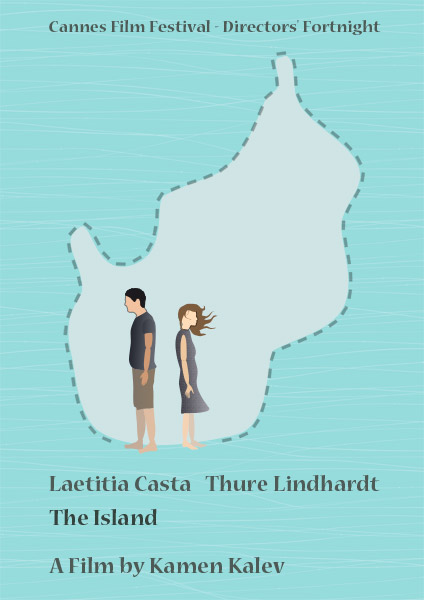Using the information shown in the image, answer the question with as much detail as possible: What distinction does the poster highlight about the film?

The caption notes that the poster highlights its distinction of being featured in the Cannes Film Festival's Directors' Fortnight, emphasizing its artistic significance and appeal within the cinematic world.